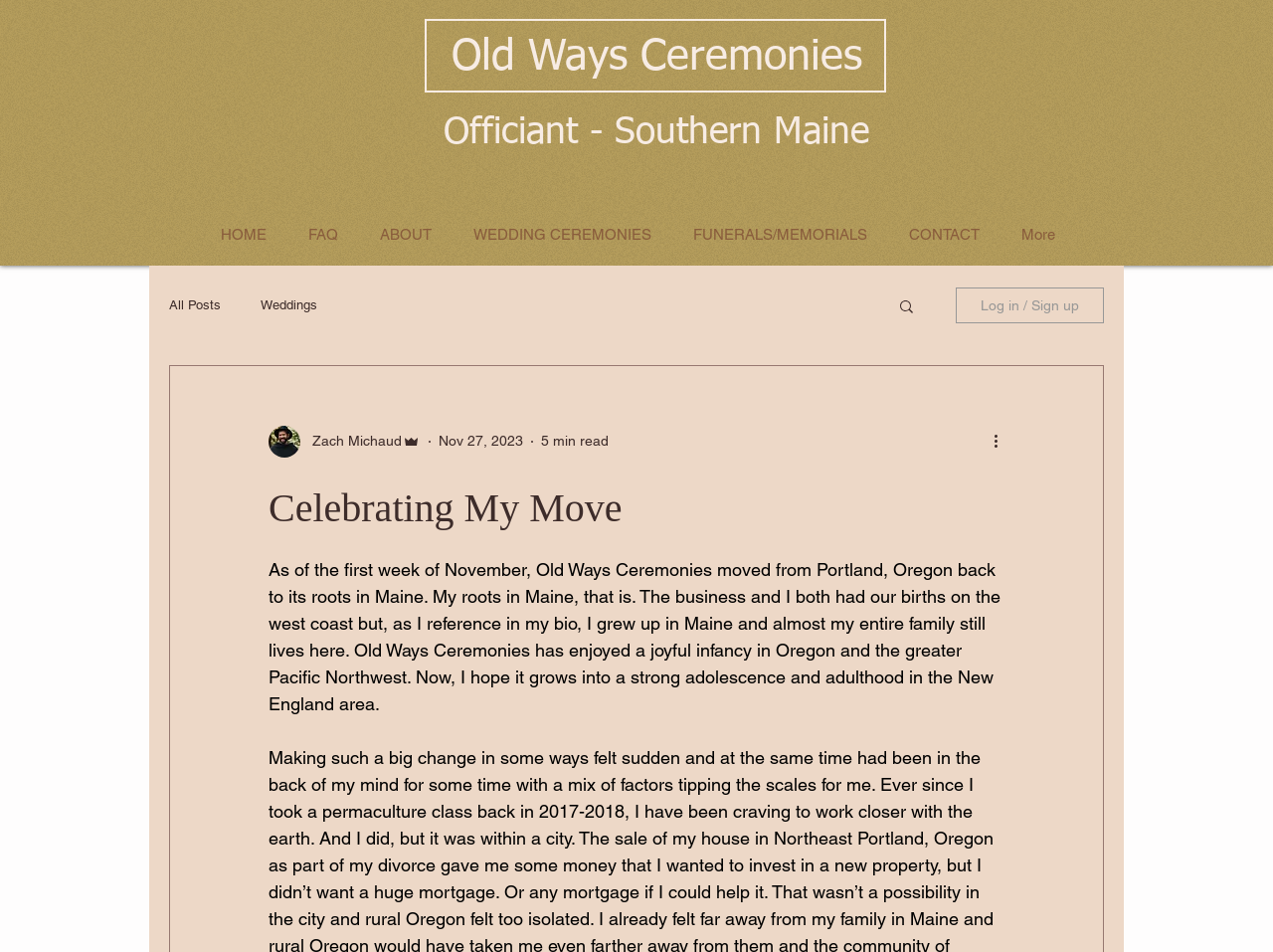Give a concise answer of one word or phrase to the question: 
Where is the business located now?

Maine